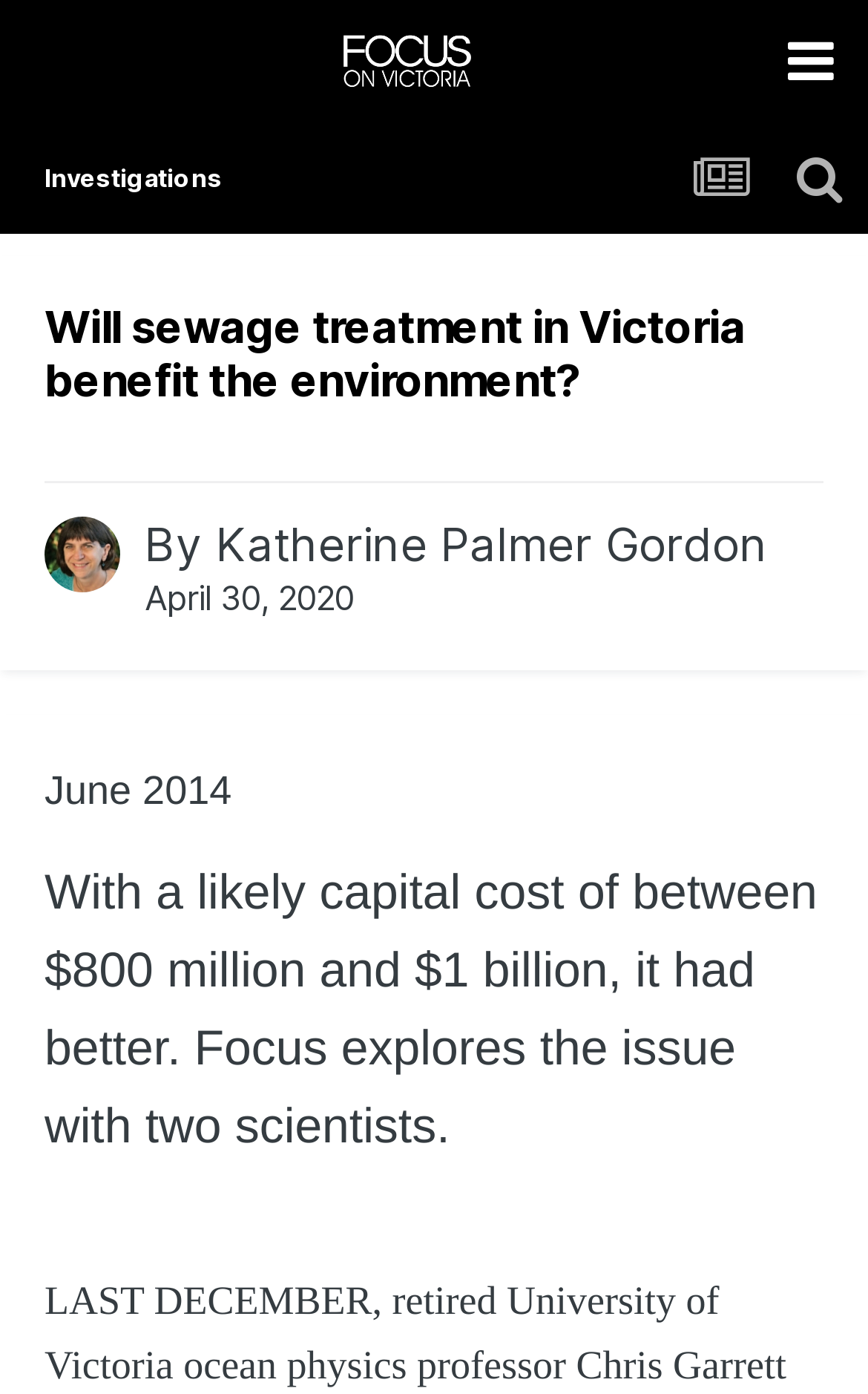Answer with a single word or phrase: 
What is the estimated capital cost of the project?

$800 million to $1 billion